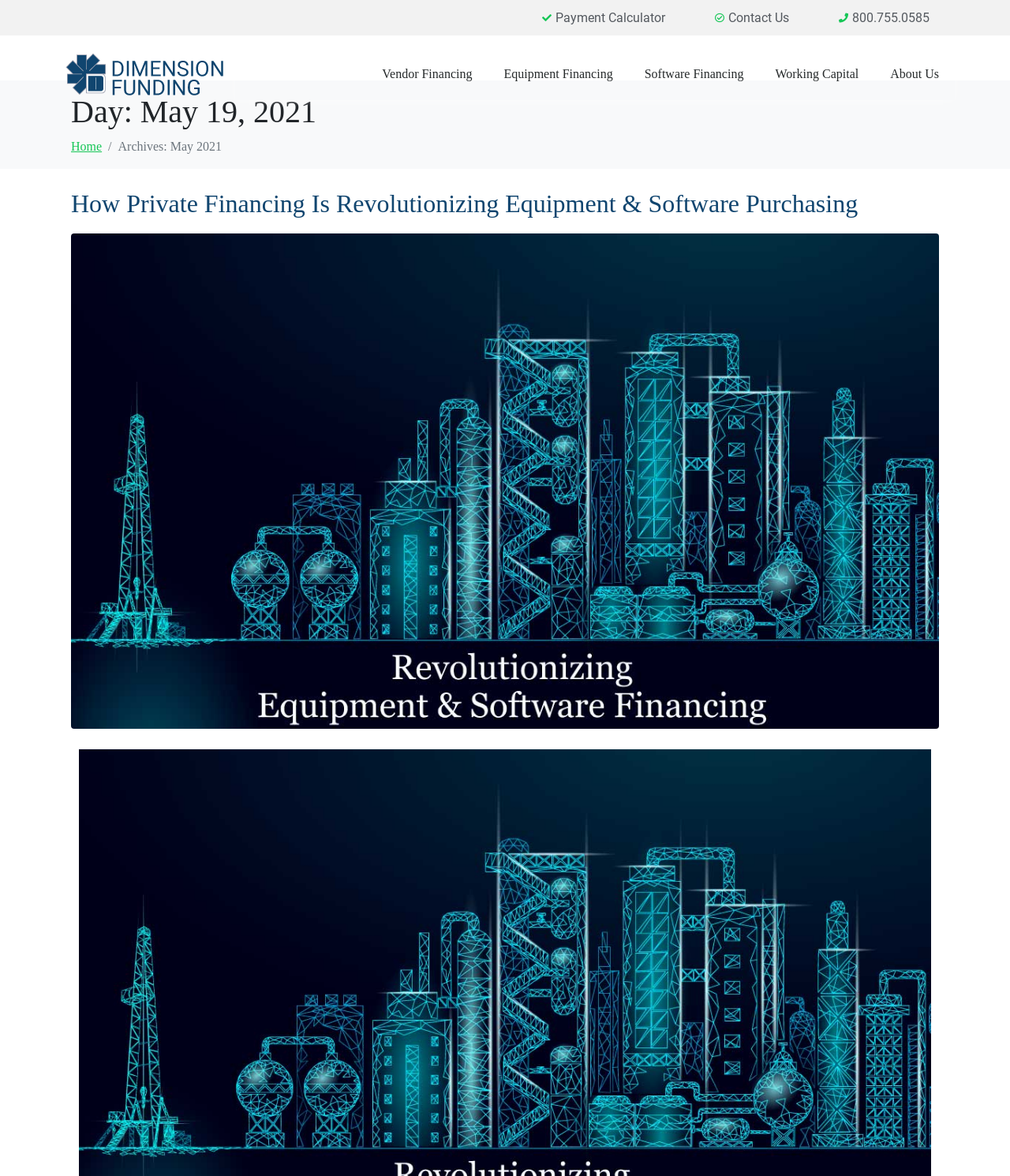Locate the bounding box coordinates of the segment that needs to be clicked to meet this instruction: "View Equipment & Software Financing".

[0.07, 0.402, 0.93, 0.413]